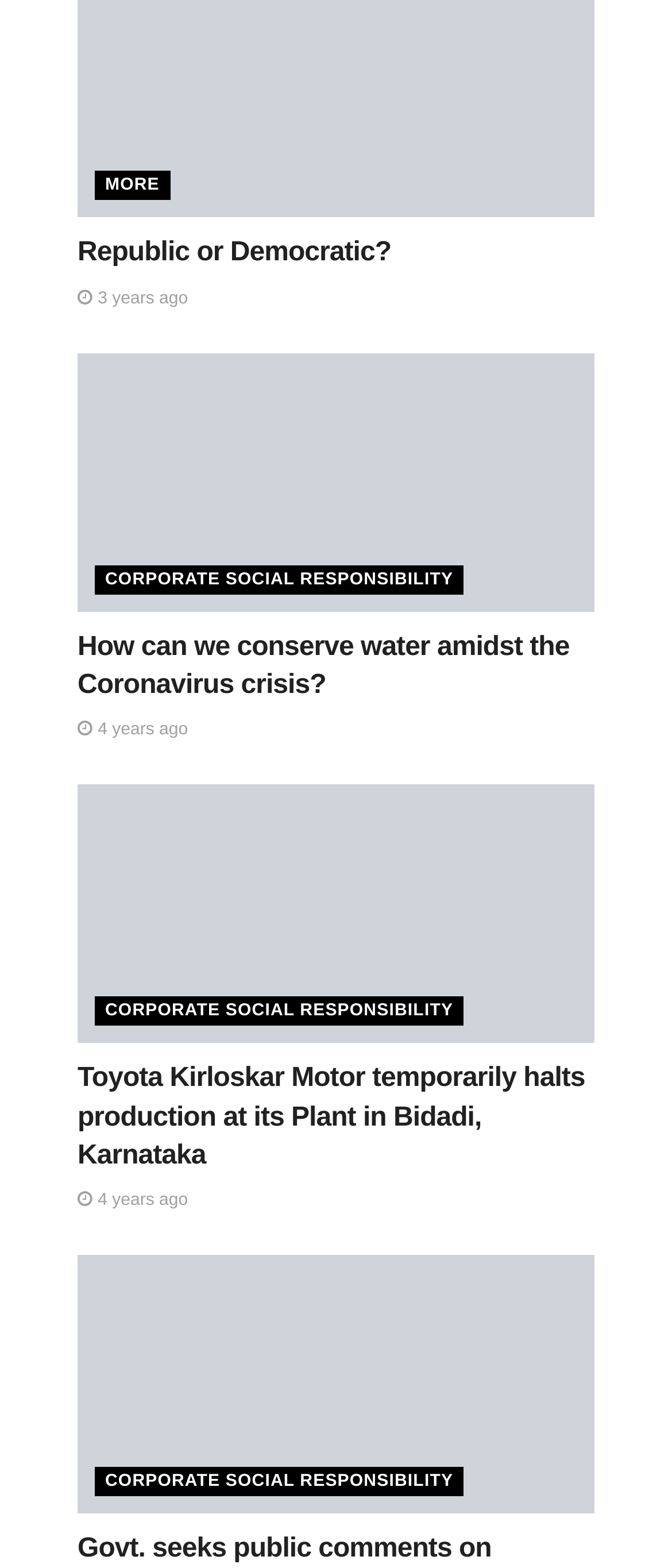Please identify the bounding box coordinates of the area that needs to be clicked to fulfill the following instruction: "Read the article about 'How can we conserve water amidst the Coronavirus crisis?'."

[0.115, 0.403, 0.847, 0.446]